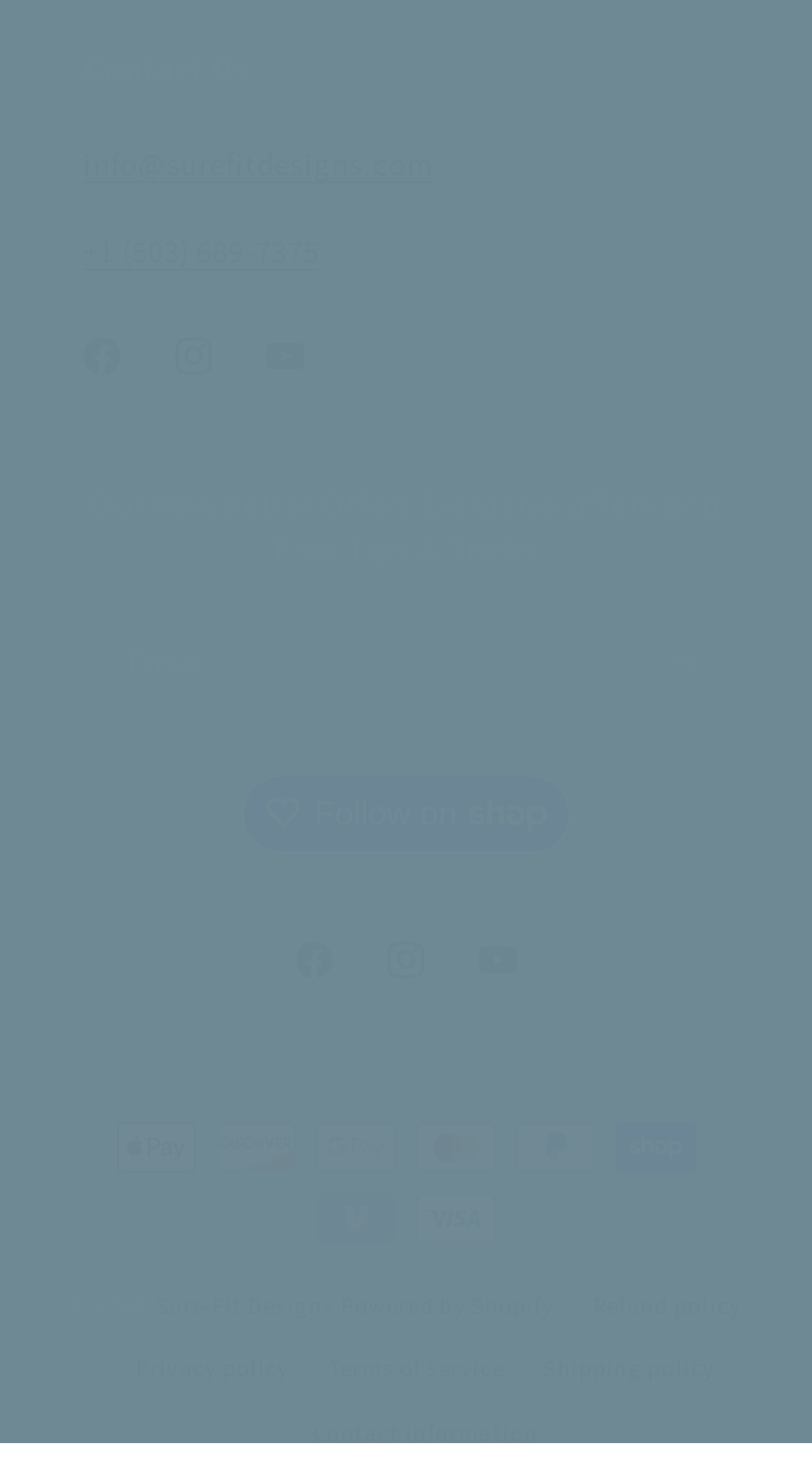Find and indicate the bounding box coordinates of the region you should select to follow the given instruction: "Read the news about Parliament of Maldives".

None